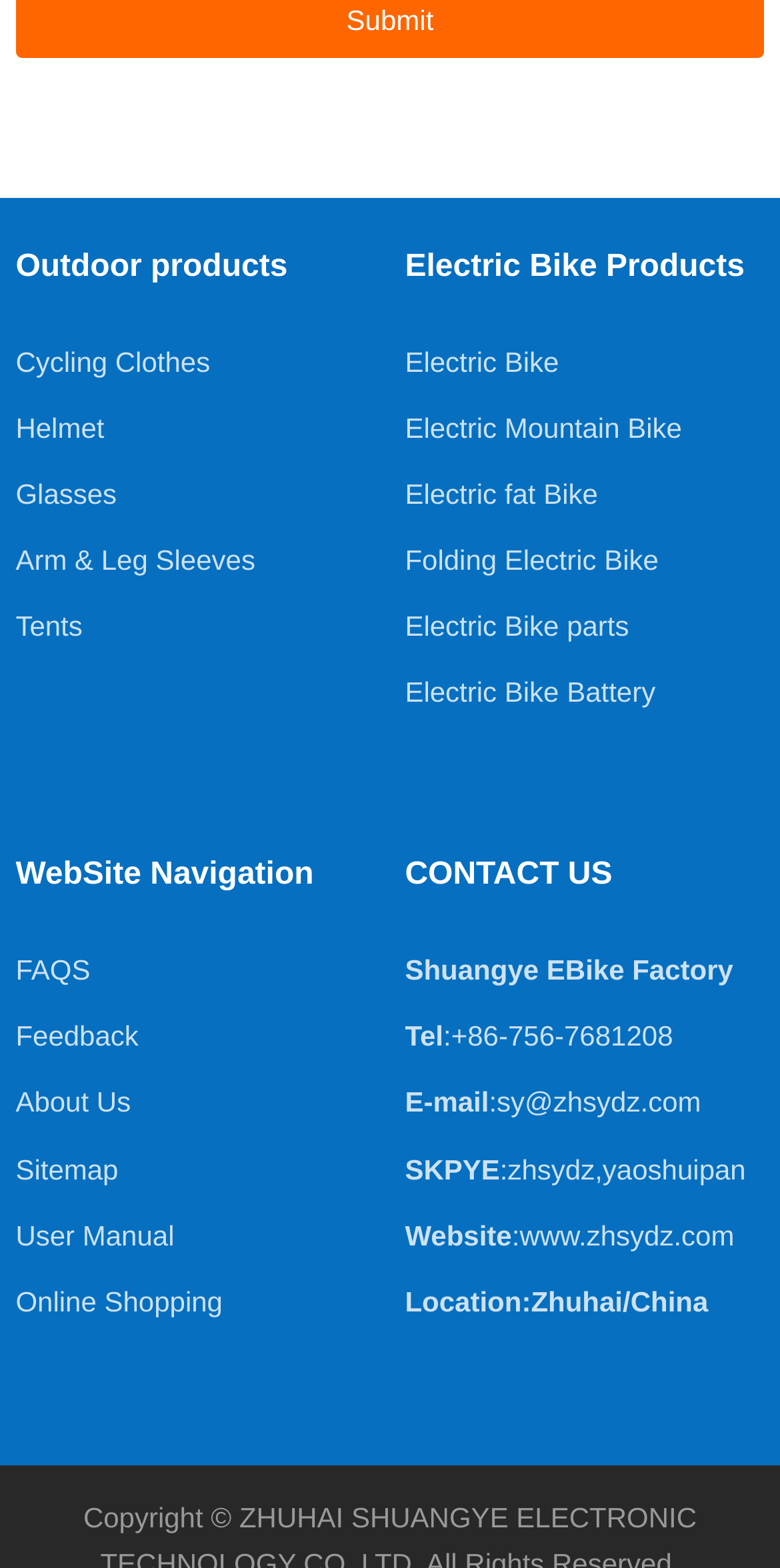Find the bounding box of the UI element described as follows: "Sitemap".

[0.02, 0.735, 0.152, 0.755]